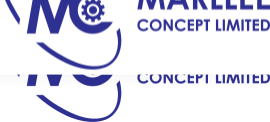What is the dominant color tone of the logo?
Please provide a comprehensive answer to the question based on the webpage screenshot.

The logo's color scheme predominantly features deep blue tones, which convey a sense of reliability and stability, aligning with the company's mission to be a trustworthy partner in its industry.